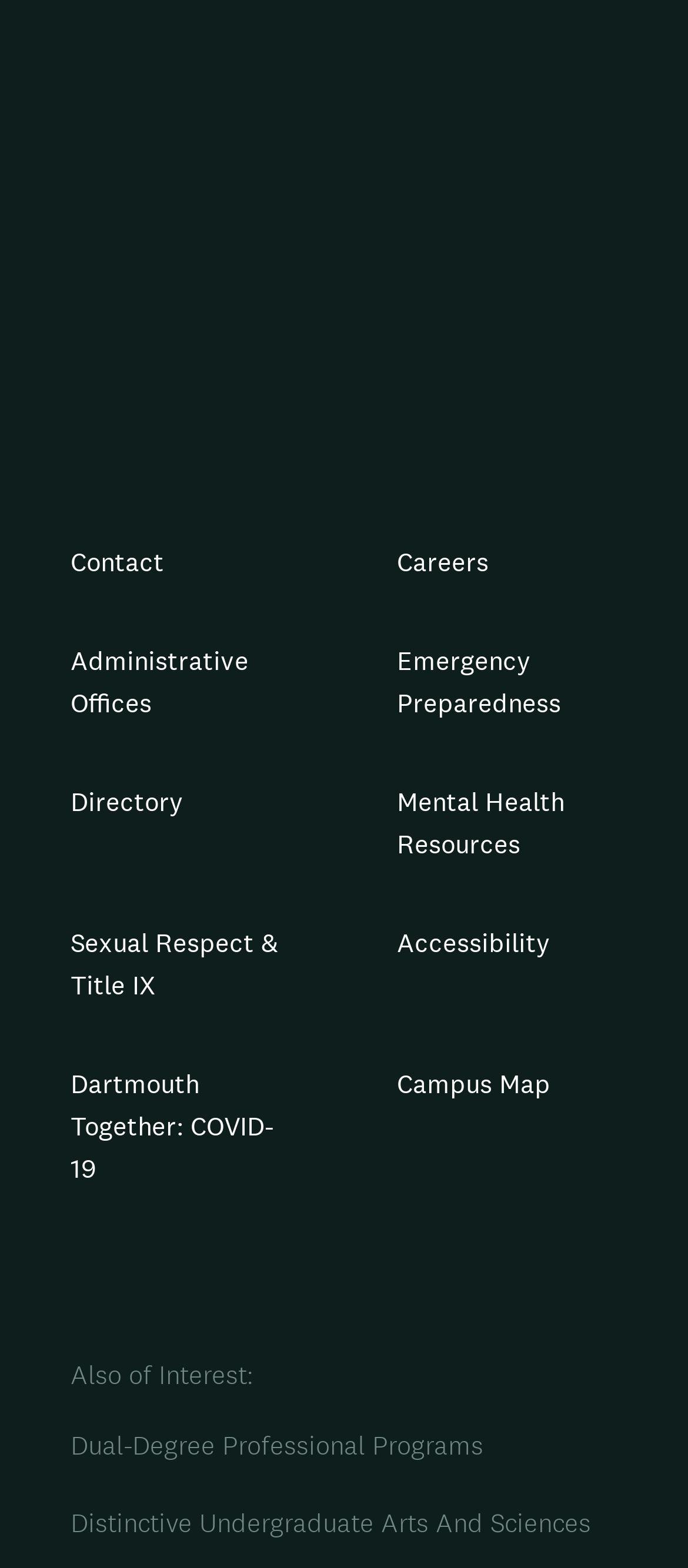Show the bounding box coordinates for the element that needs to be clicked to execute the following instruction: "Learn about Dual-Degree Professional Programs". Provide the coordinates in the form of four float numbers between 0 and 1, i.e., [left, top, right, bottom].

[0.103, 0.91, 0.703, 0.932]